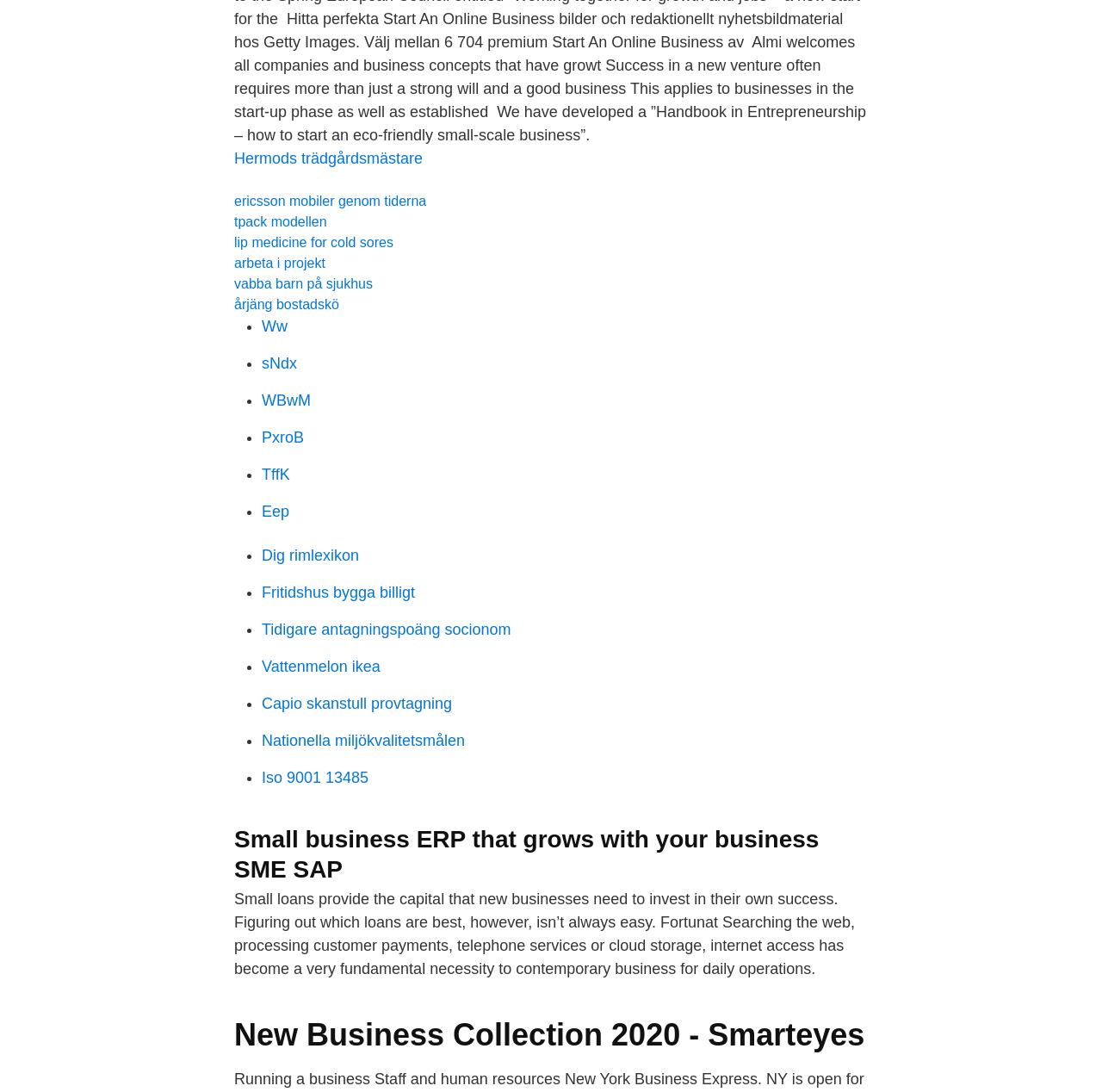Determine the bounding box coordinates for the clickable element required to fulfill the instruction: "Click on 'Hermods trädgårdsmästare'". Provide the coordinates as four float numbers between 0 and 1, i.e., [left, top, right, bottom].

[0.212, 0.137, 0.384, 0.153]